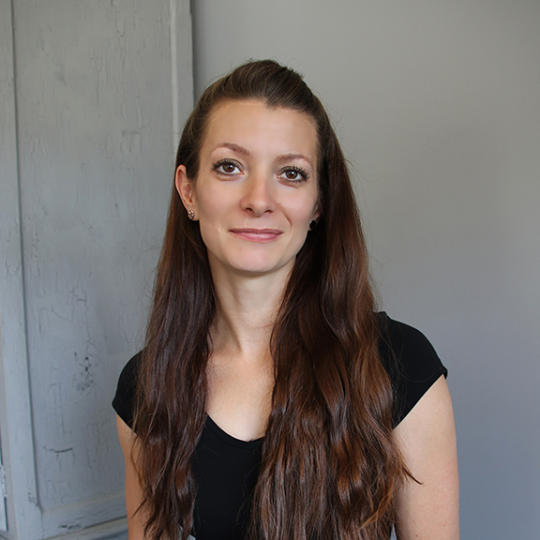Describe all the important aspects and details of the image.

This image features Tiffany Decker, a skilled massage therapist at The Center for Mind, Body & Spirit. With long, flowing hair and a warm smile, she exudes a welcoming and compassionate presence. Dressed in a simple black top, Tiffany stands against a soft grey background that complements her intimate and professional demeanor. Her expertise, honed over ten years of diverse experience in various therapeutic environments, reflects her commitment to wellness. Tiffany's approach to massage therapy emphasizes respect for the body and a deep understanding of healing techniques, making her a trusted choice for both new and returning clients.